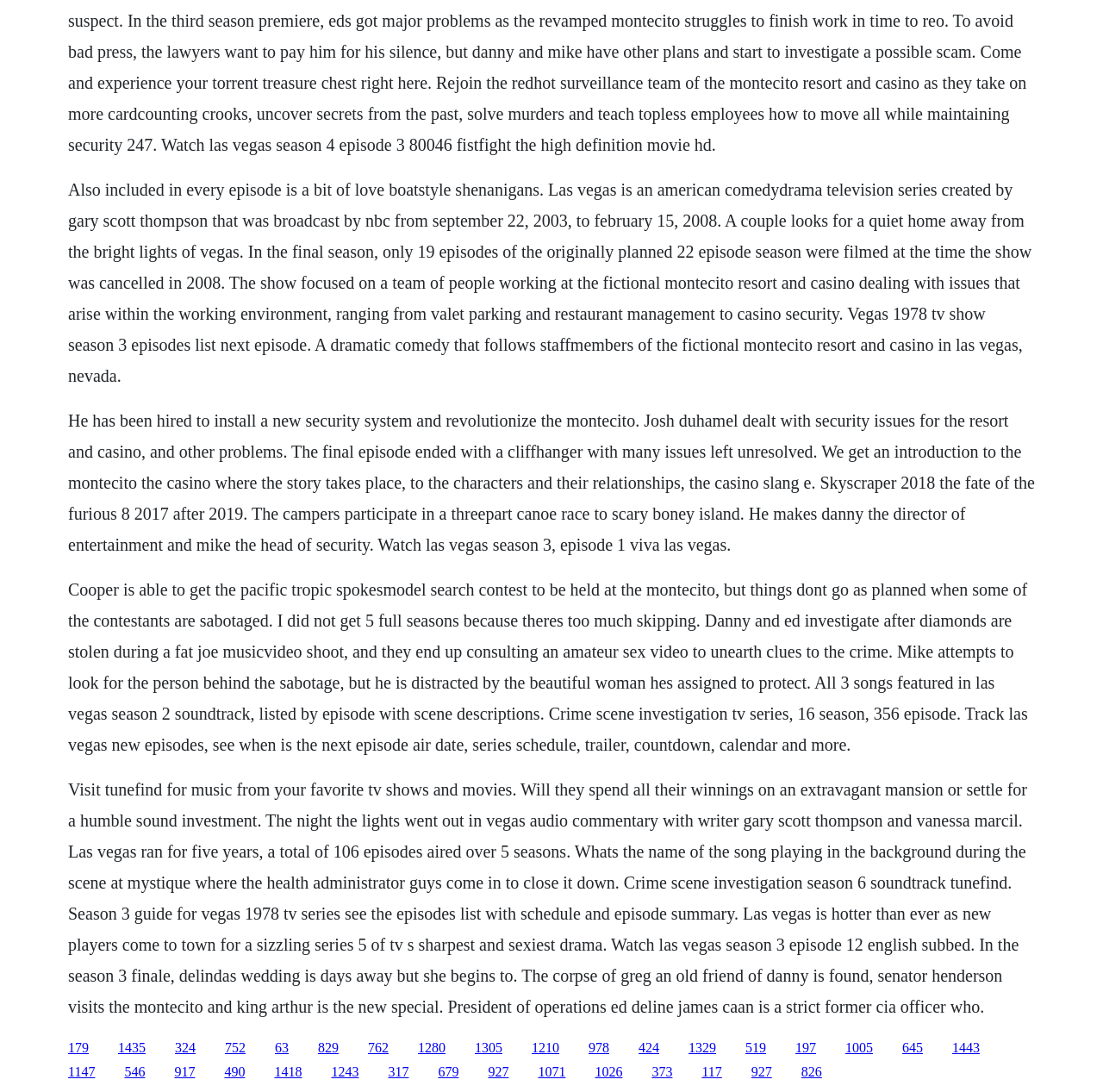What is the name of the TV series described on this webpage?
Please answer the question as detailed as possible based on the image.

Based on the text content of the webpage, it appears to be describing a TV series called 'Las Vegas', which is an American comedy-drama television series created by Gary Scott Thompson that was broadcast by NBC from September 22, 2003, to February 15, 2008.